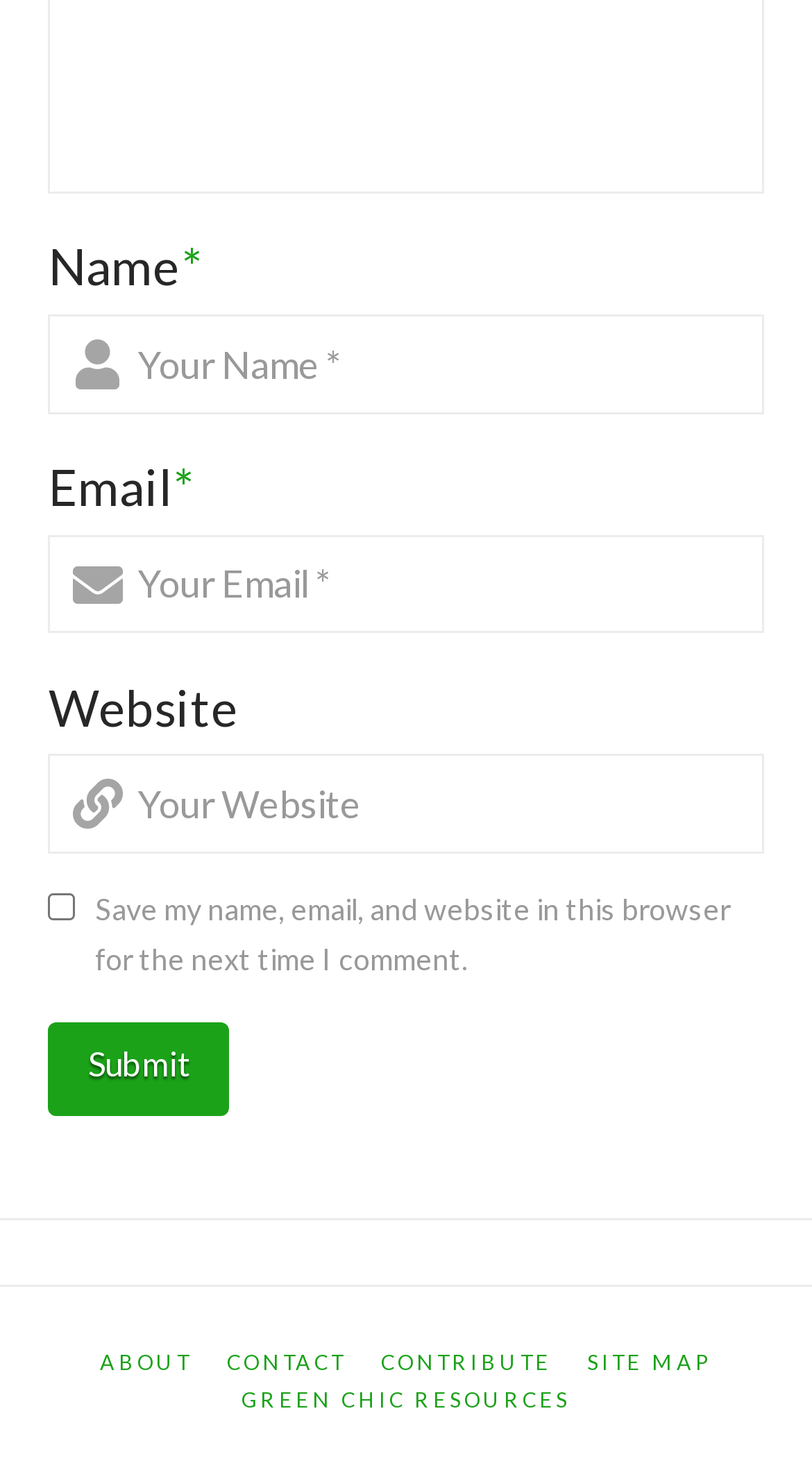Identify the coordinates of the bounding box for the element that must be clicked to accomplish the instruction: "Check the save my information checkbox".

[0.06, 0.608, 0.093, 0.626]